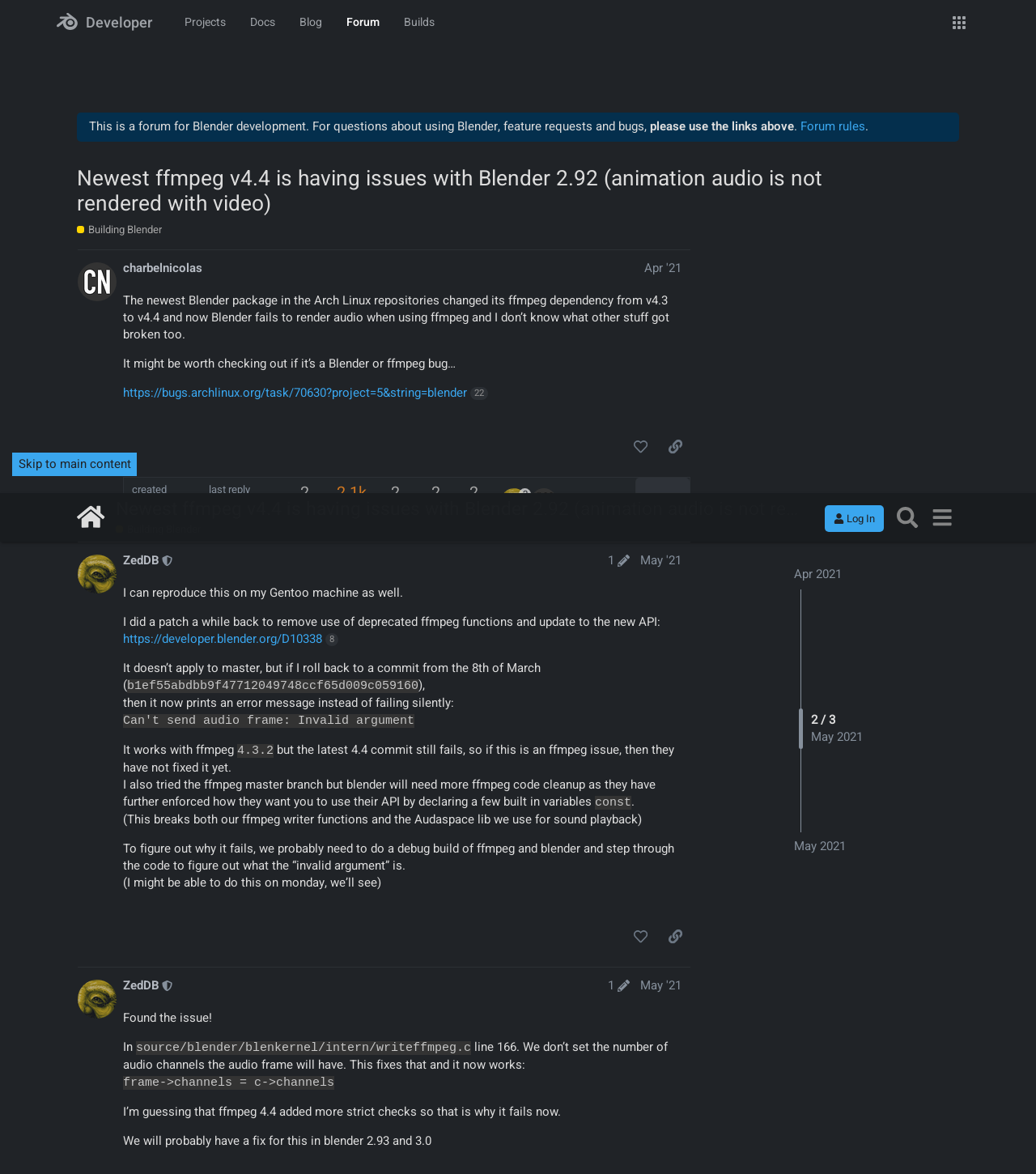Specify the bounding box coordinates of the area to click in order to execute this command: 'View the topic 'Bpy module compile: Audaspace support''. The coordinates should consist of four float numbers ranging from 0 to 1, and should be formatted as [left, top, right, bottom].

[0.083, 0.726, 0.327, 0.764]